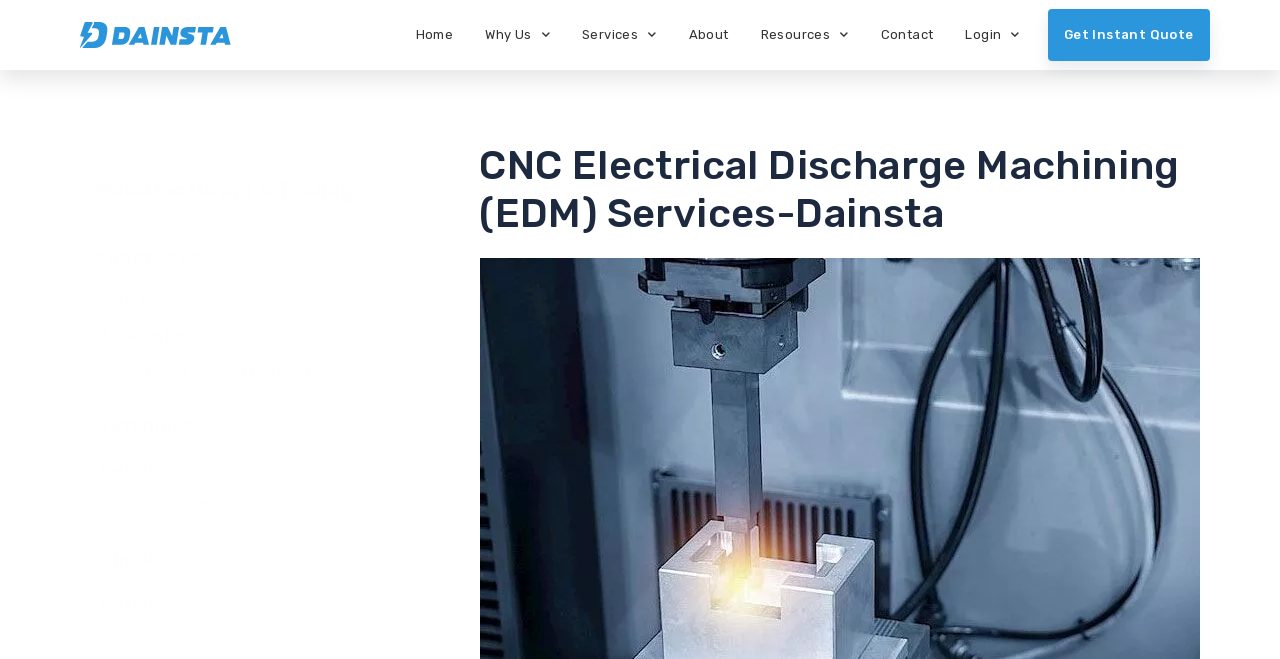Provide a brief response in the form of a single word or phrase:
What is the last link in the top navigation bar?

Get Instant Quote